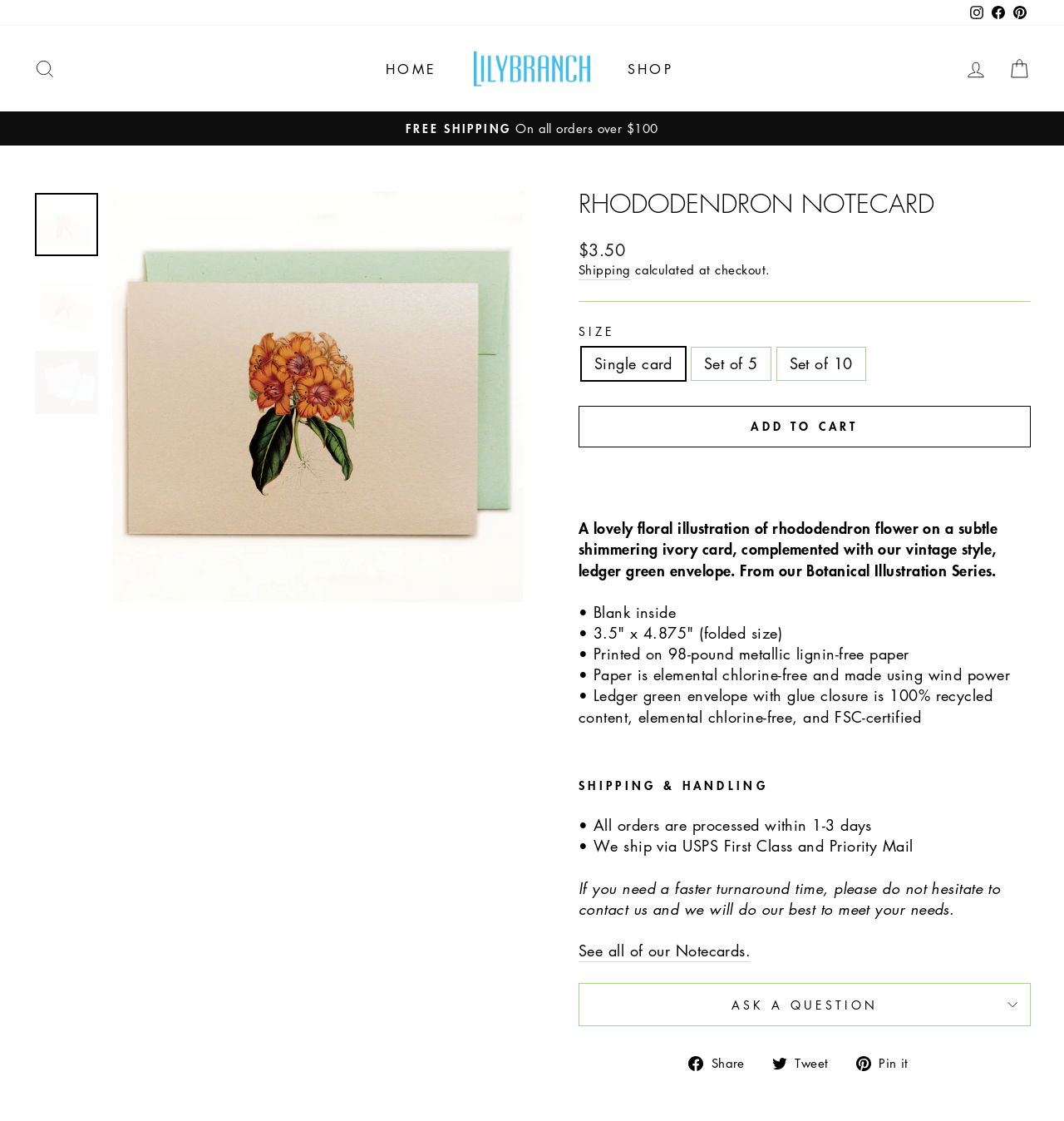Can you give a detailed response to the following question using the information from the image? How many days does it take to process orders?

I found the processing time by looking at the shipping and handling section, where it says '• All orders are processed within 1-3 days'.